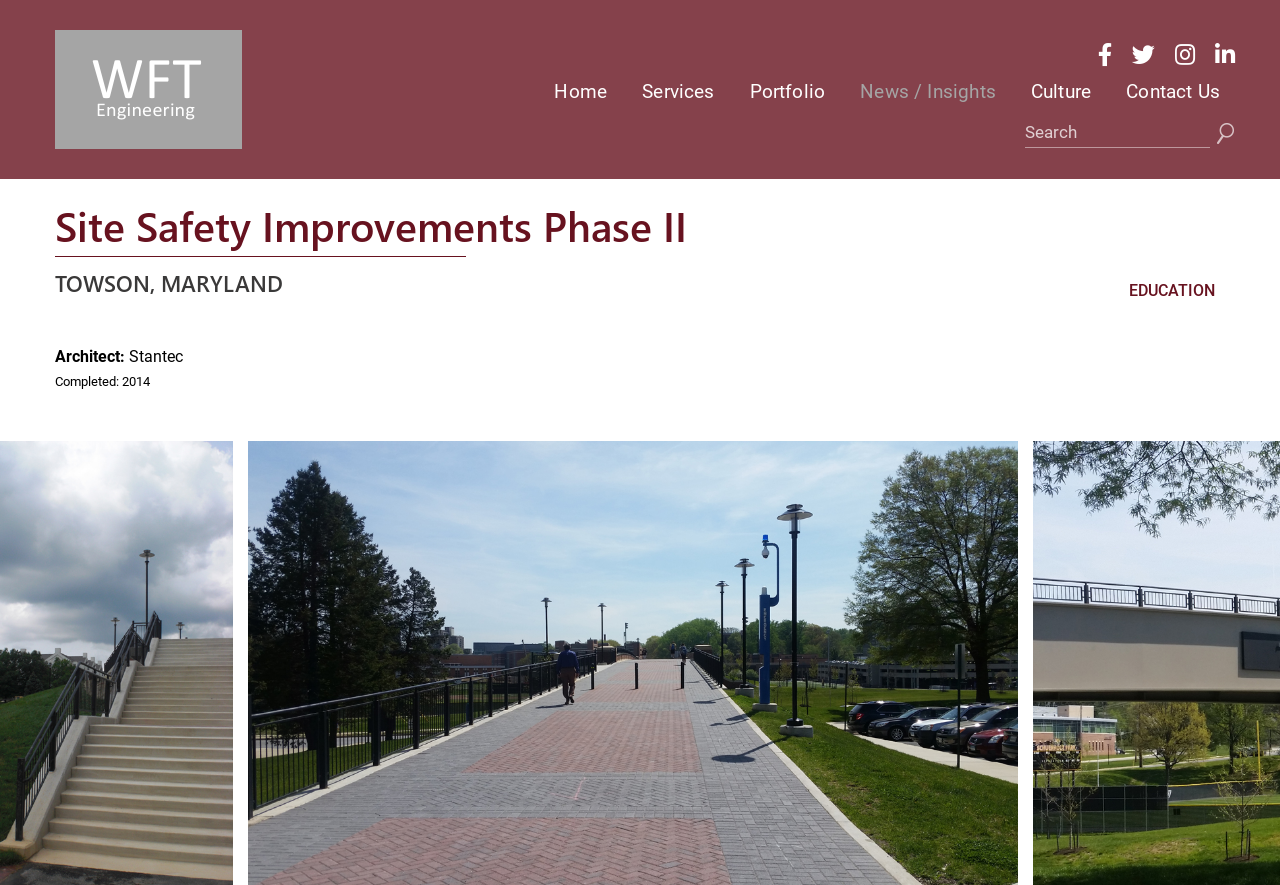Pinpoint the bounding box coordinates of the element you need to click to execute the following instruction: "Search for something". The bounding box should be represented by four float numbers between 0 and 1, in the format [left, top, right, bottom].

None